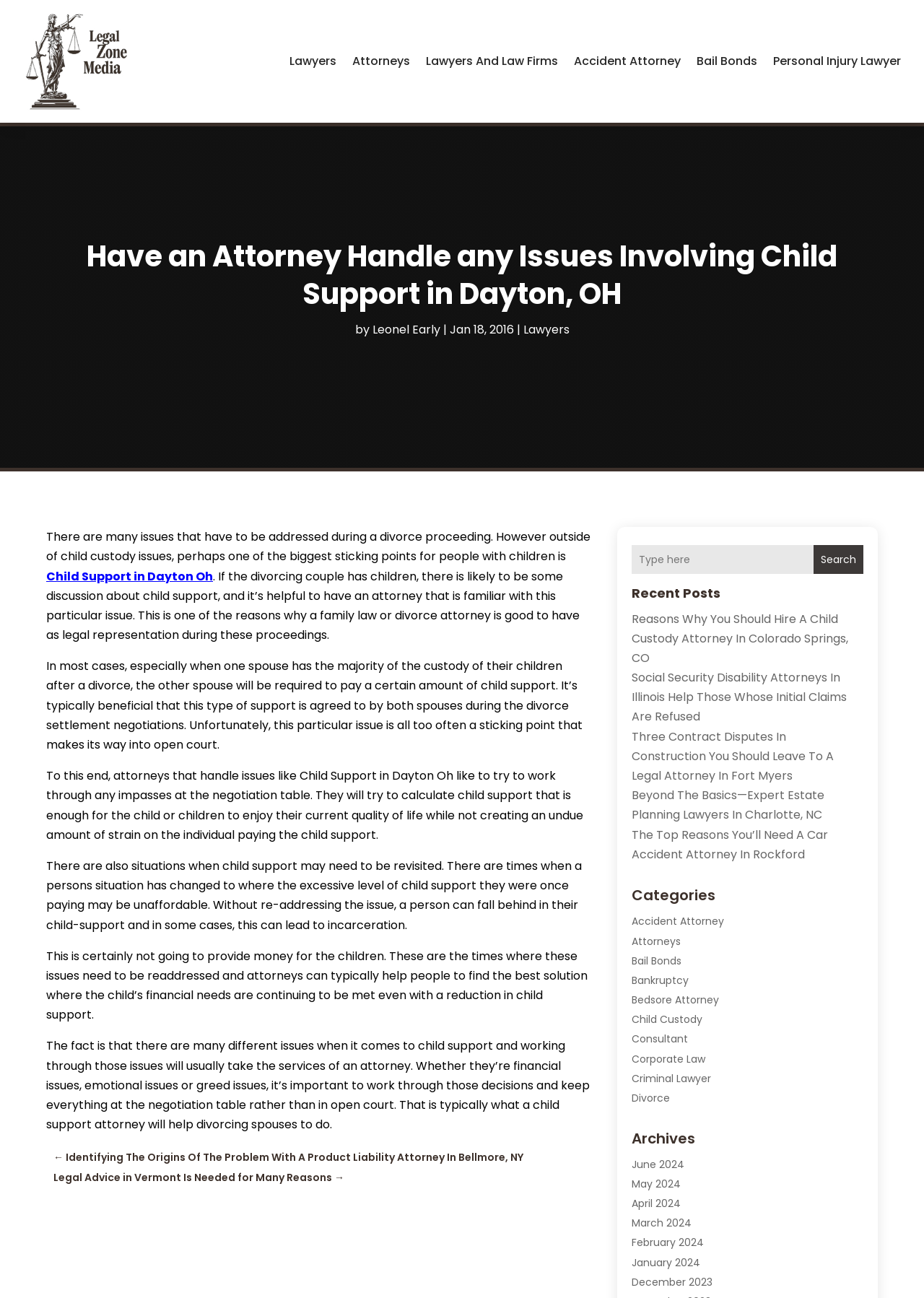Could you locate the bounding box coordinates for the section that should be clicked to accomplish this task: "Search for something".

[0.684, 0.42, 0.934, 0.442]